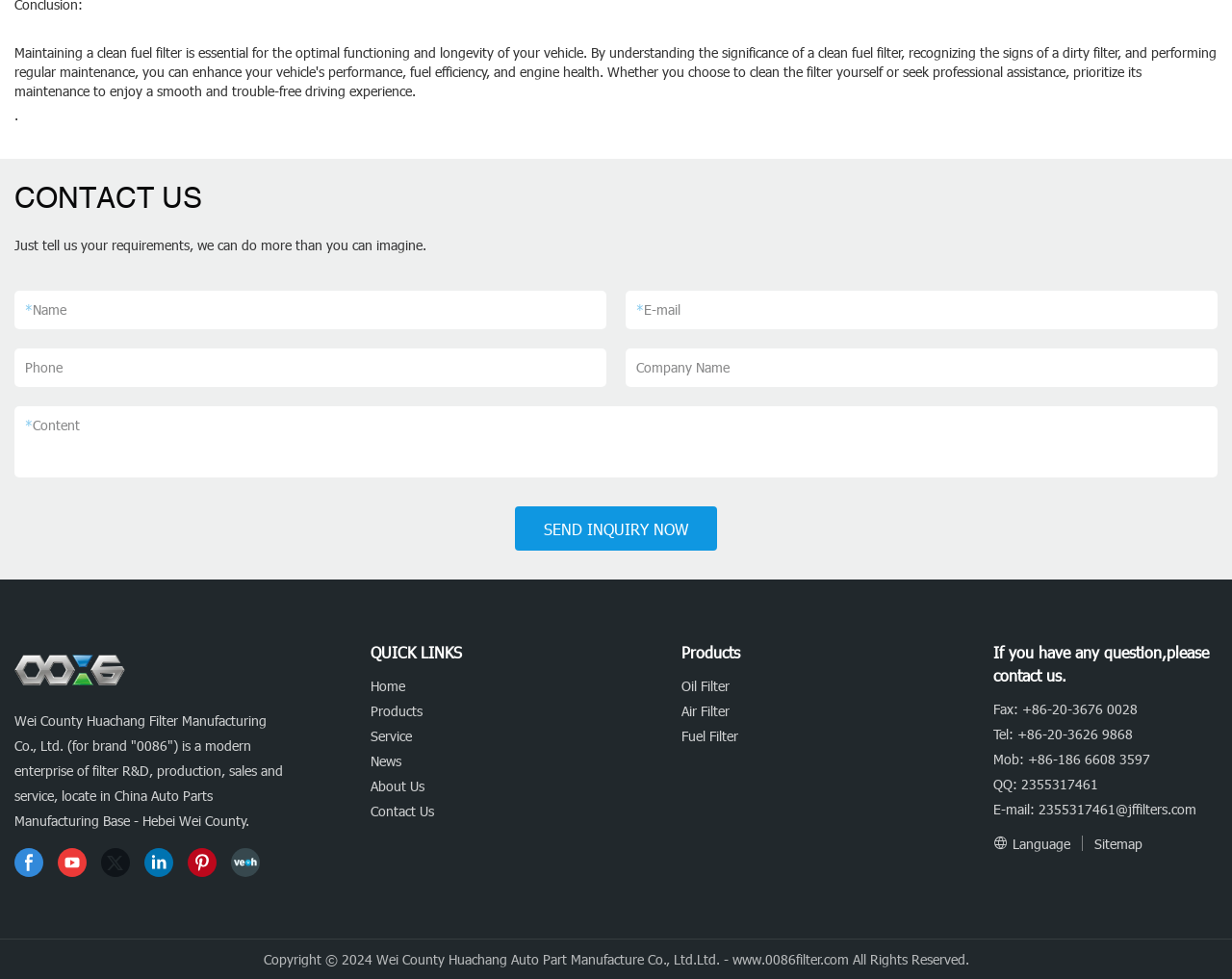Can you specify the bounding box coordinates for the region that should be clicked to fulfill this instruction: "Click the SEND INQUIRY NOW button".

[0.418, 0.517, 0.582, 0.563]